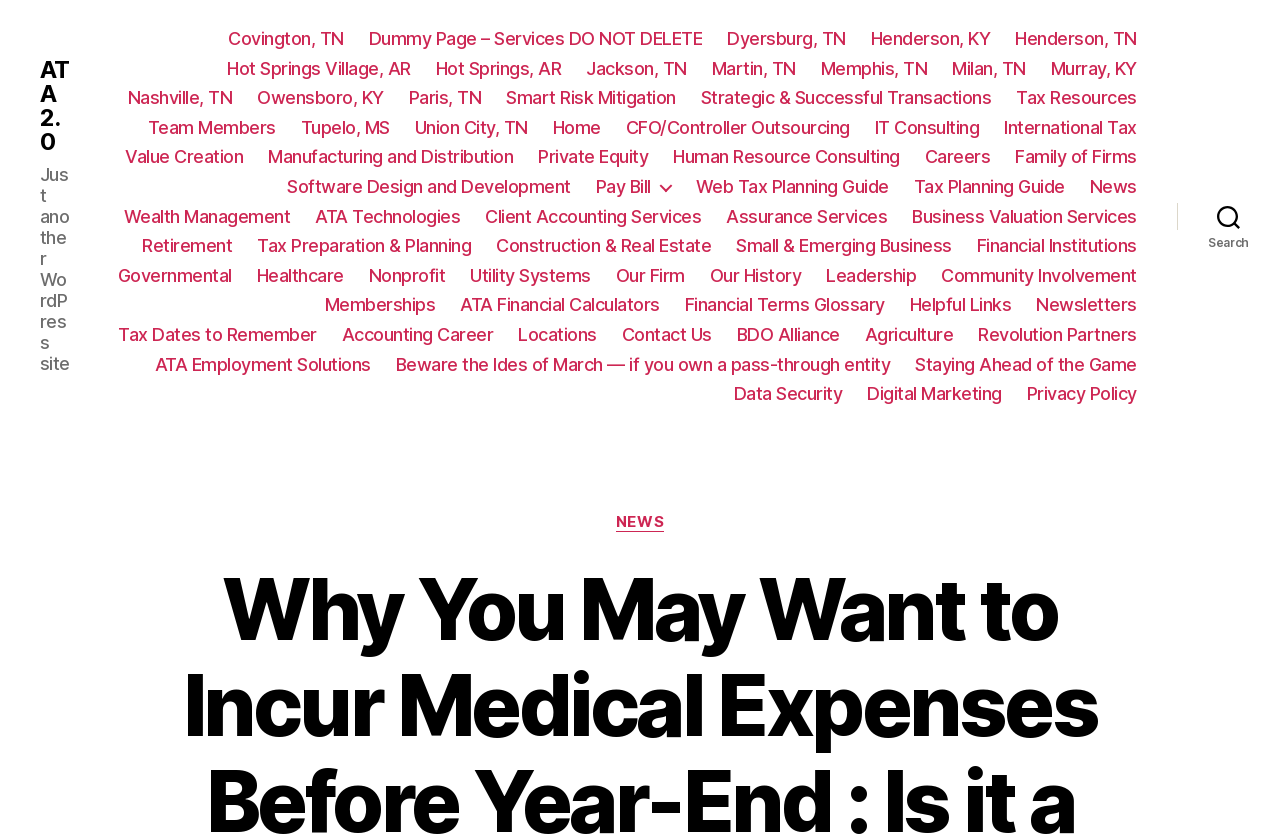Please locate the bounding box coordinates for the element that should be clicked to achieve the following instruction: "Click on the 'ATA 2.0' link". Ensure the coordinates are given as four float numbers between 0 and 1, i.e., [left, top, right, bottom].

[0.031, 0.07, 0.055, 0.184]